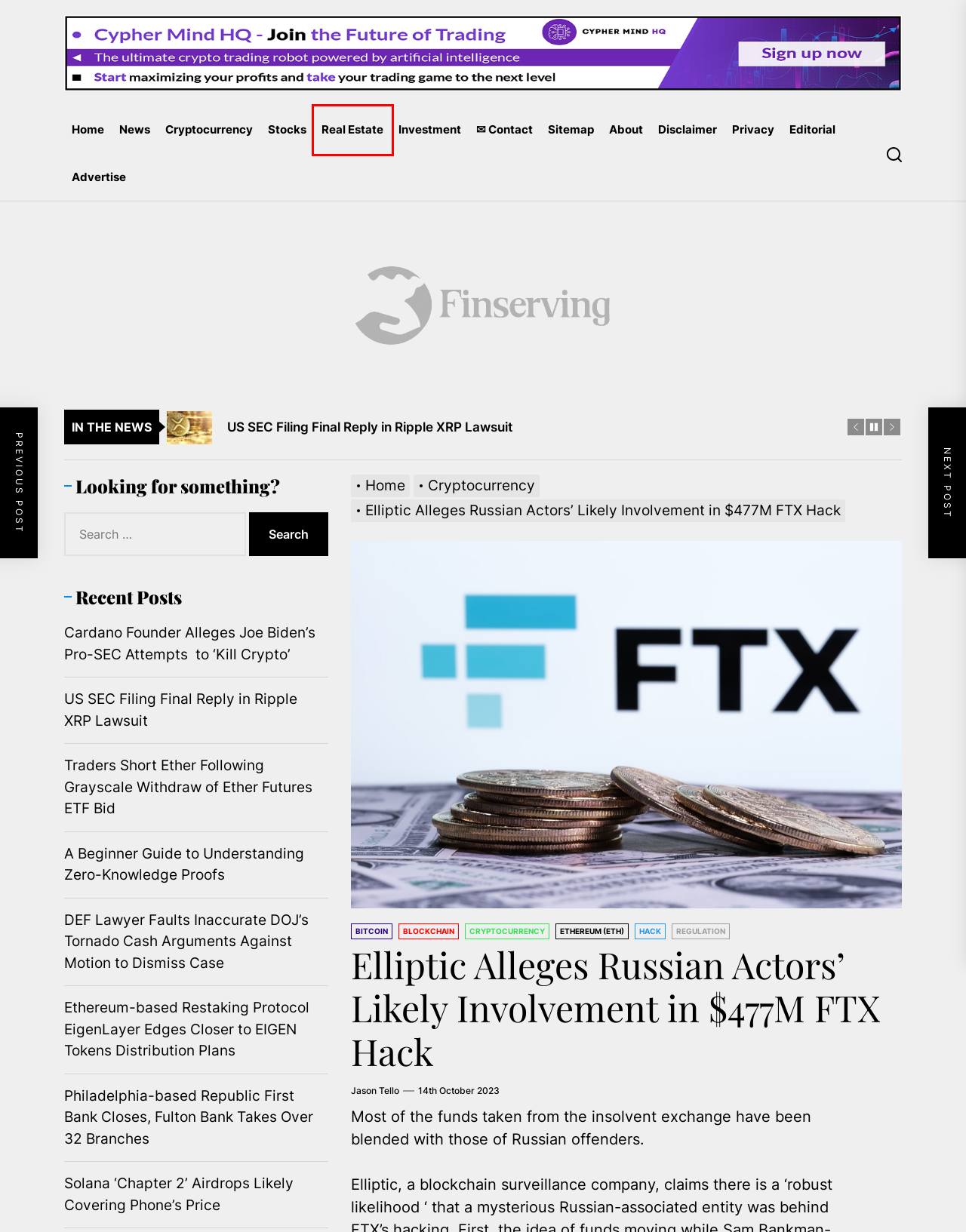Analyze the screenshot of a webpage that features a red rectangle bounding box. Pick the webpage description that best matches the new webpage you would see after clicking on the element within the red bounding box. Here are the candidates:
A. Regulation | Finserving
B. Solana ‘Chapter 2’ Airdrops Likely Covering Phone’s Price | Finserving
C. Real Estate | Finserving
D. A Beginner Guide to Understanding Zero-Knowledge Proofs - Finserving
E. Advertise | Finserving
F. 14th October 2023 | Finserving
G. Traders Short Ether Following Grayscale Withdraw of Ether Futures ETF Bid - Finserving
H. Cardano Founder Alleges Joe Biden's Pro-SEC Attempts to ‘Kill Crypto' - Finserving

C